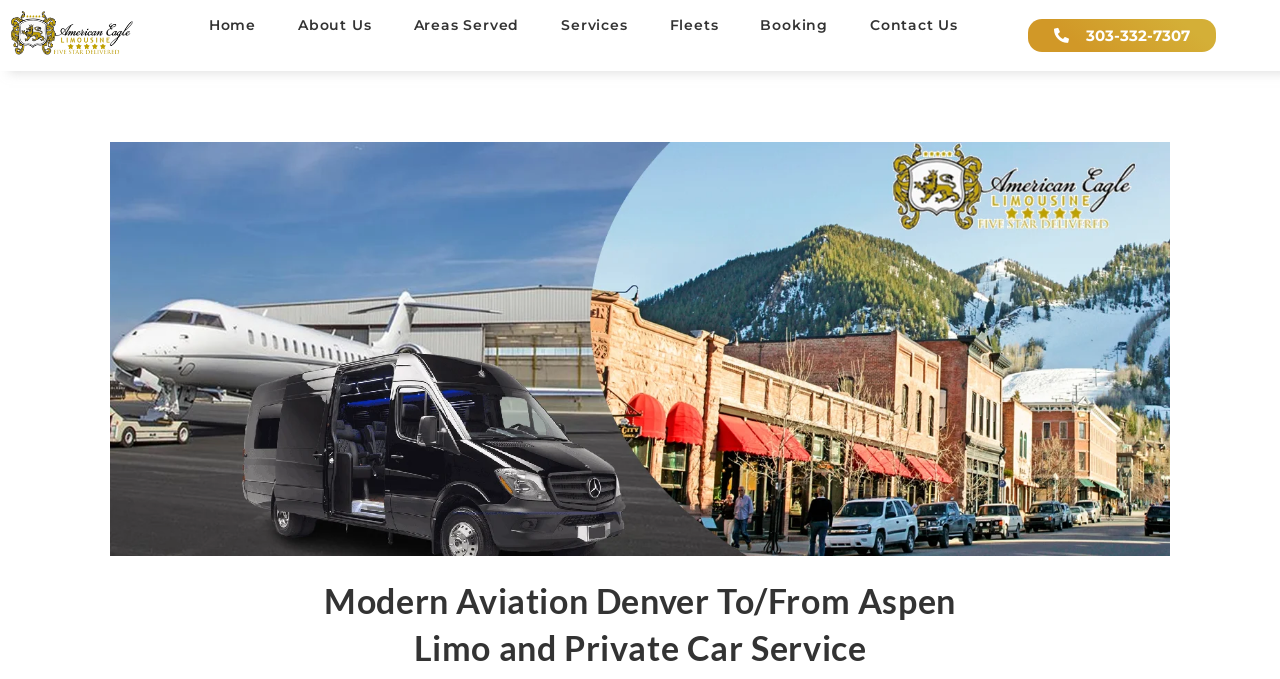What is the main topic of the webpage?
Please use the image to deliver a detailed and complete answer.

Based on the content and structure of the webpage, I inferred that the main topic is related to limo and private car service, specifically in Denver and Aspen.